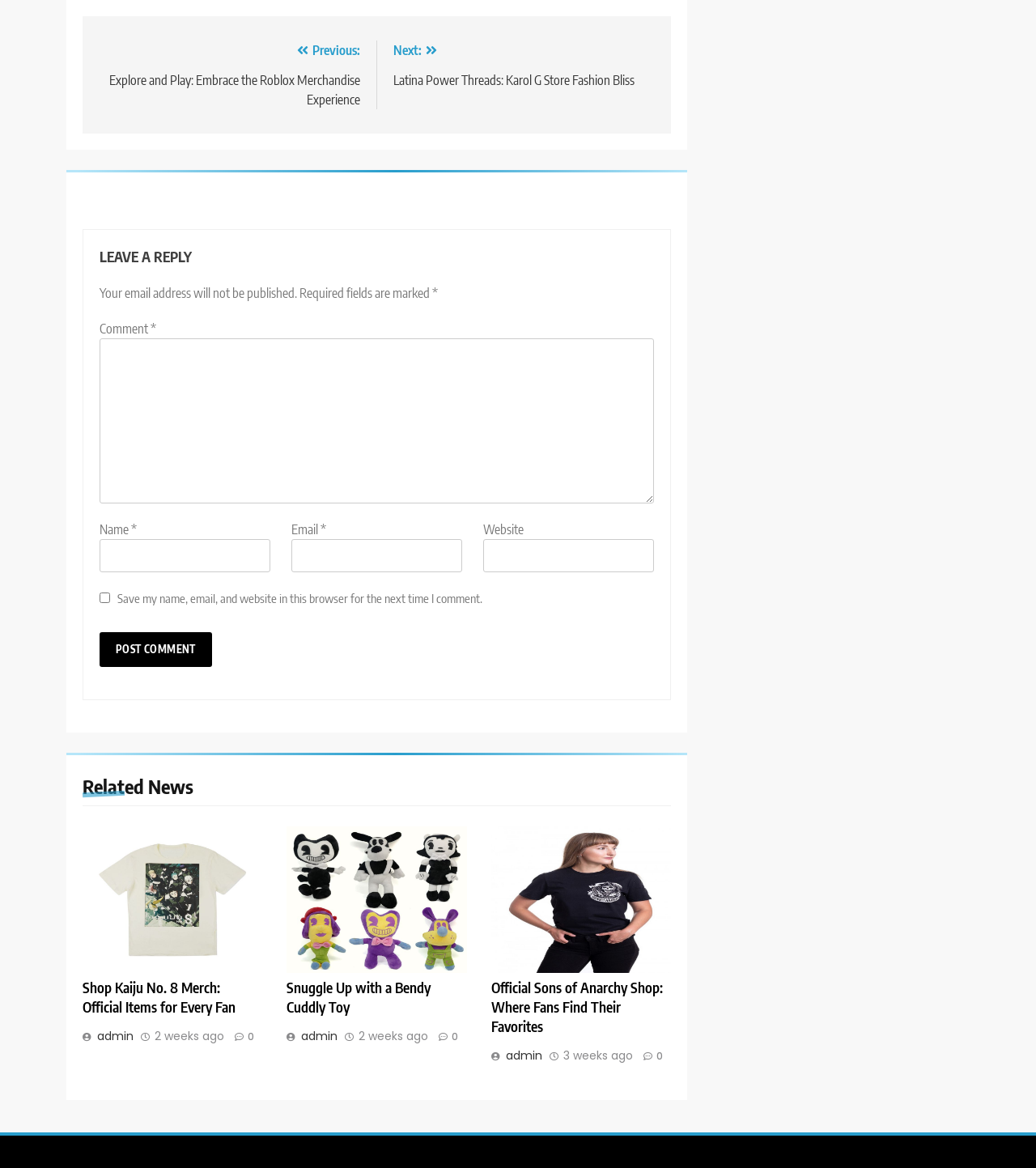Pinpoint the bounding box coordinates of the clickable area needed to execute the instruction: "Click previous post". The coordinates should be specified as four float numbers between 0 and 1, i.e., [left, top, right, bottom].

[0.095, 0.034, 0.347, 0.092]